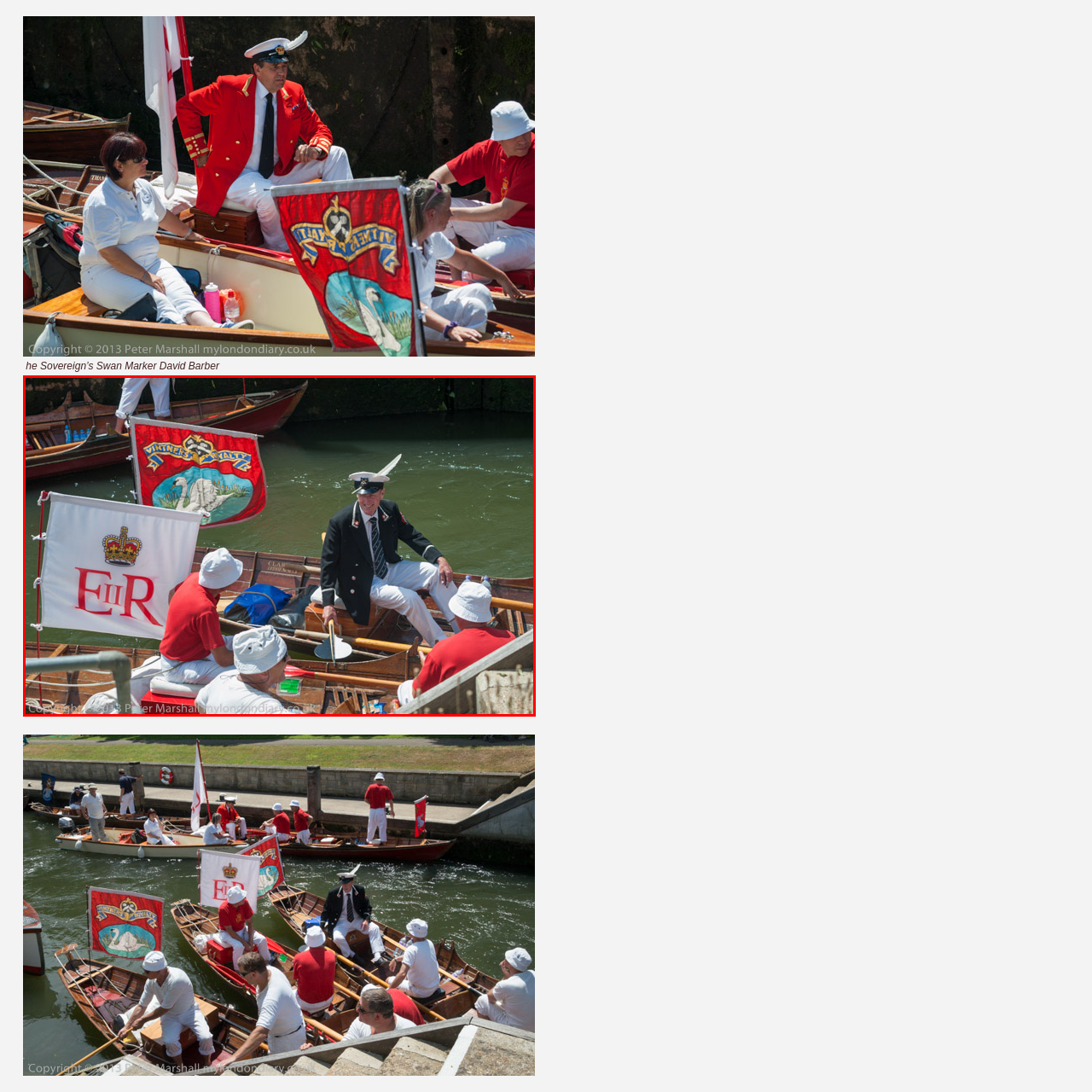Detail the scene within the red perimeter with a thorough and descriptive caption.

The image captures a lively scene on the water, displaying a group of rowers in traditional attire as they prepare for an event. In the foreground, a man wearing a black blazer adorned with a badge and a white hat engages with his crew members, who are dressed in bright red shirts and white hats. The man appears cheerful and commands attention, possibly taking on a leadership role for the outing.

To his left, a large flag emblazoned with the crown and "E II R" is prominently displayed, signifying the royal connection to the event. Behind him, another colorful flag showcases intricate imagery, adding to the festive atmosphere. The setting is bathed in sunlight, bouncing off the serene water, and hints at a celebration or ceremonial gathering, reflecting both tradition and community spirit. The boats are lined up, hinting at a sense of camaraderie among the participants.